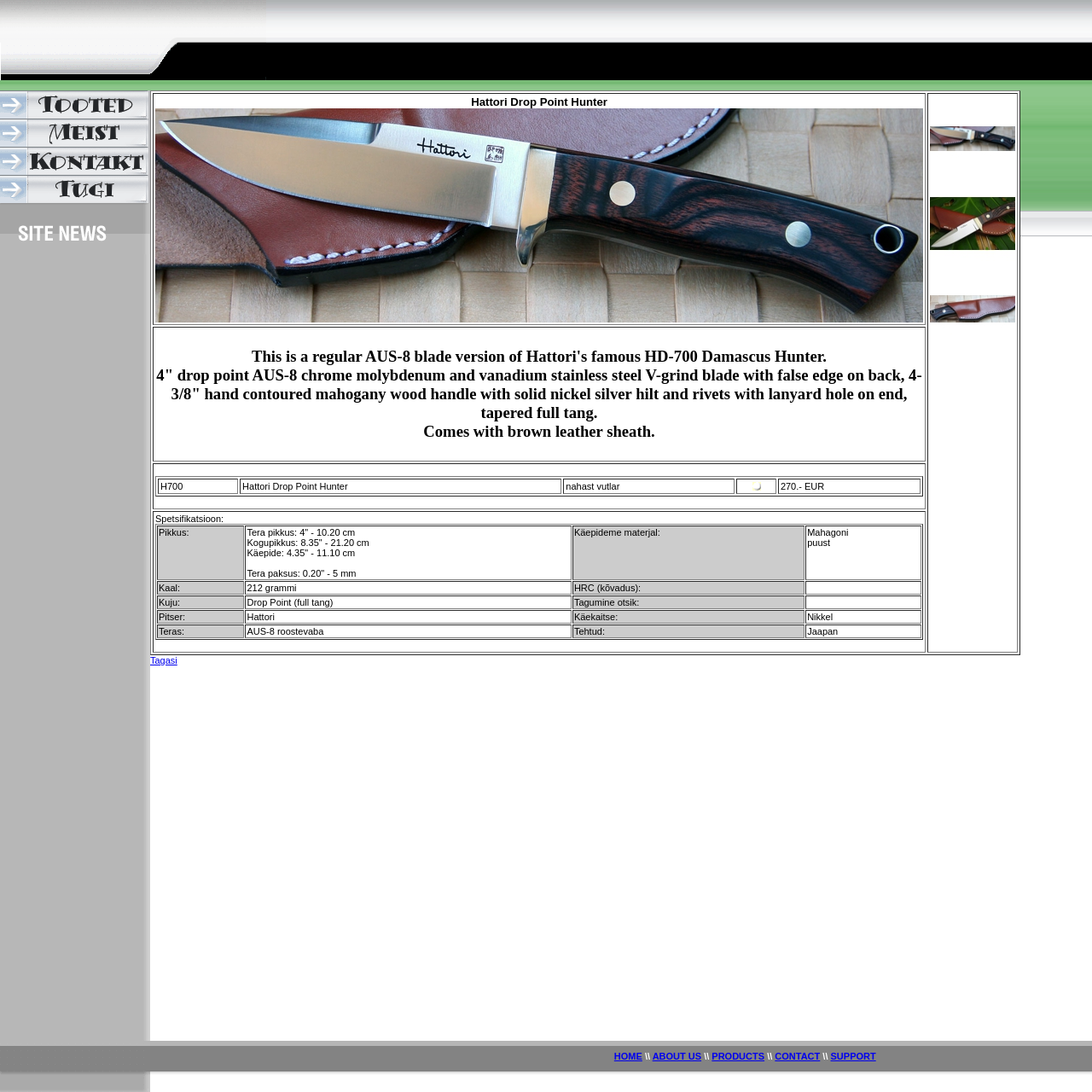Locate and provide the bounding box coordinates for the HTML element that matches this description: "ABOUT US".

[0.597, 0.962, 0.642, 0.972]